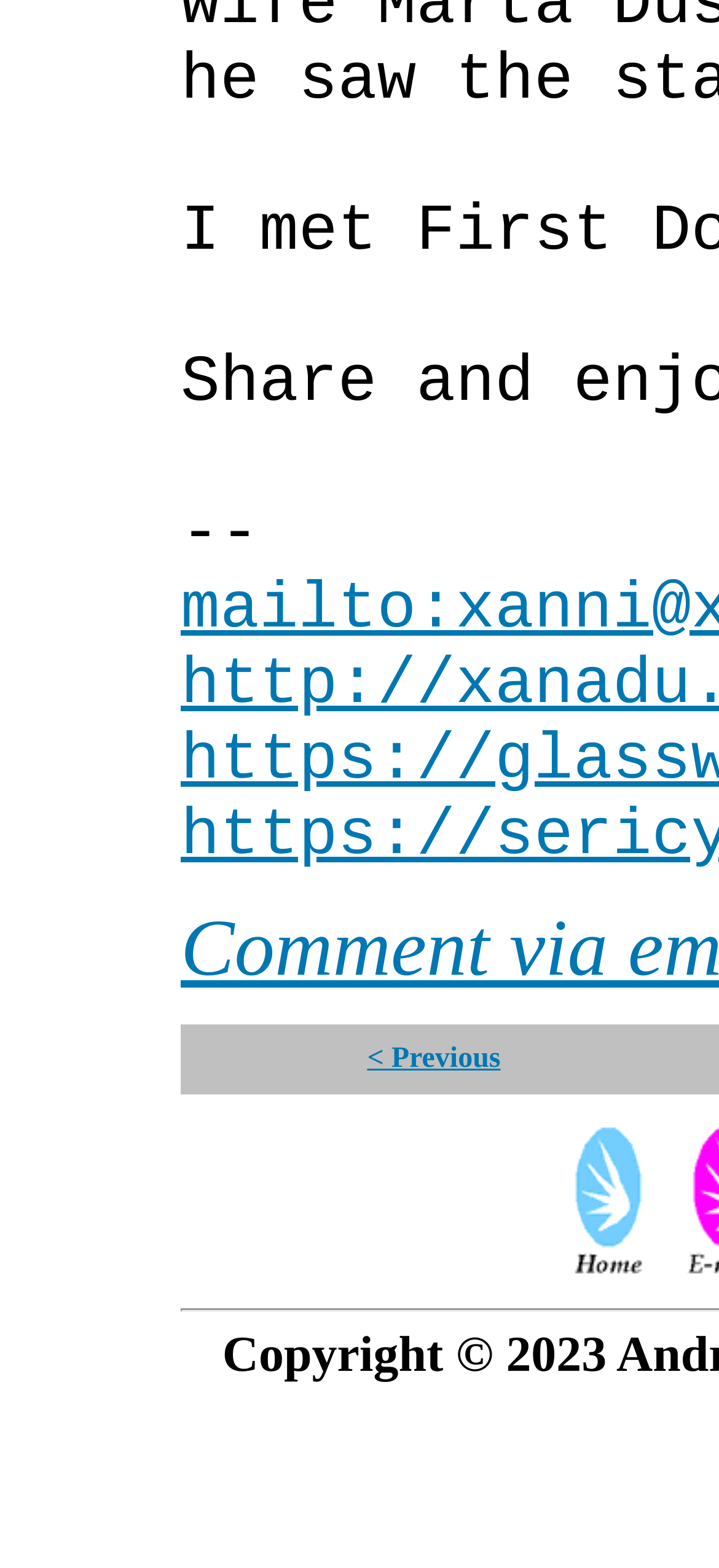Find the bounding box coordinates of the UI element according to this description: "< Previous".

[0.511, 0.608, 0.696, 0.628]